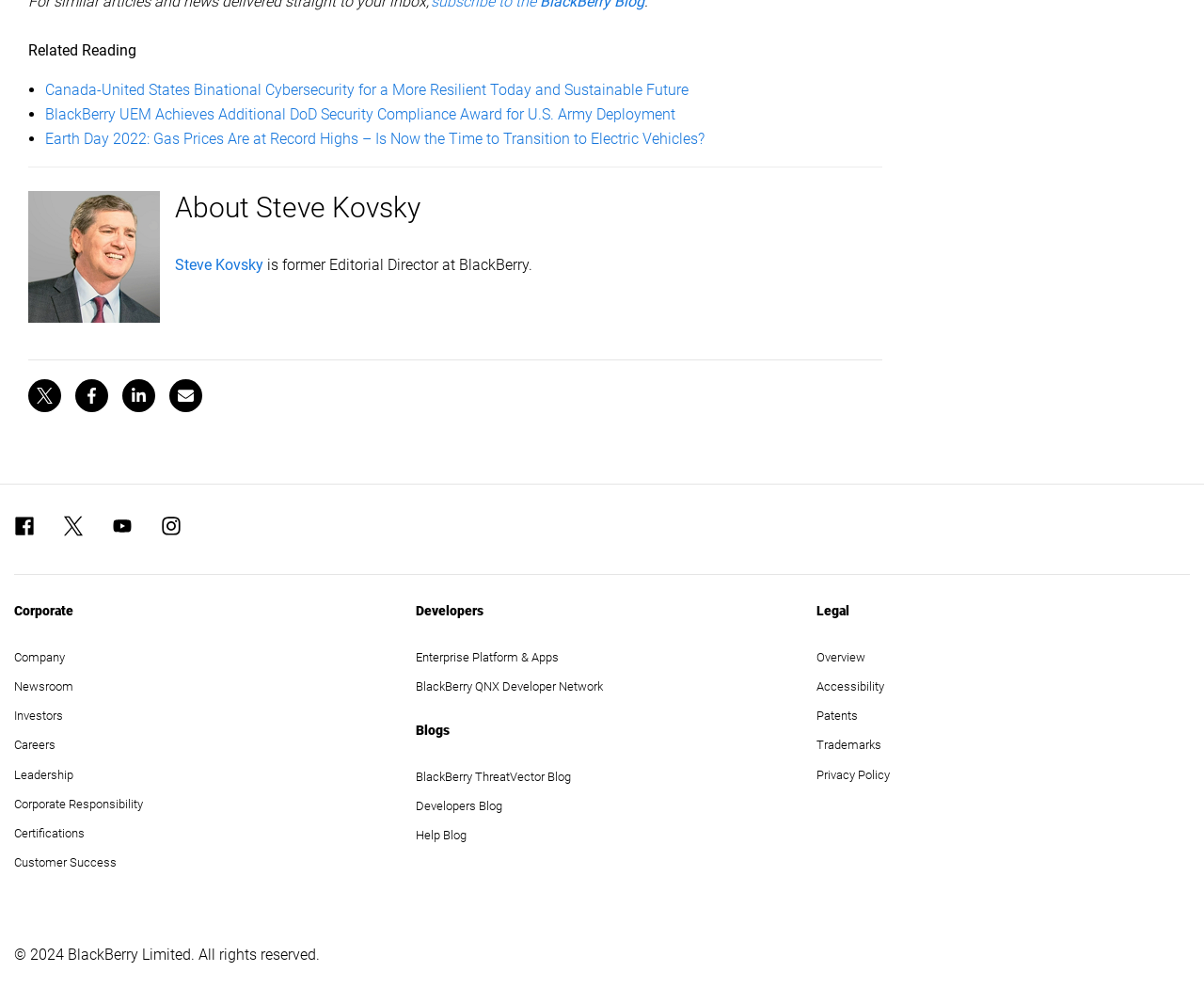Pinpoint the bounding box coordinates of the area that should be clicked to complete the following instruction: "Search for something". The coordinates must be given as four float numbers between 0 and 1, i.e., [left, top, right, bottom].

None